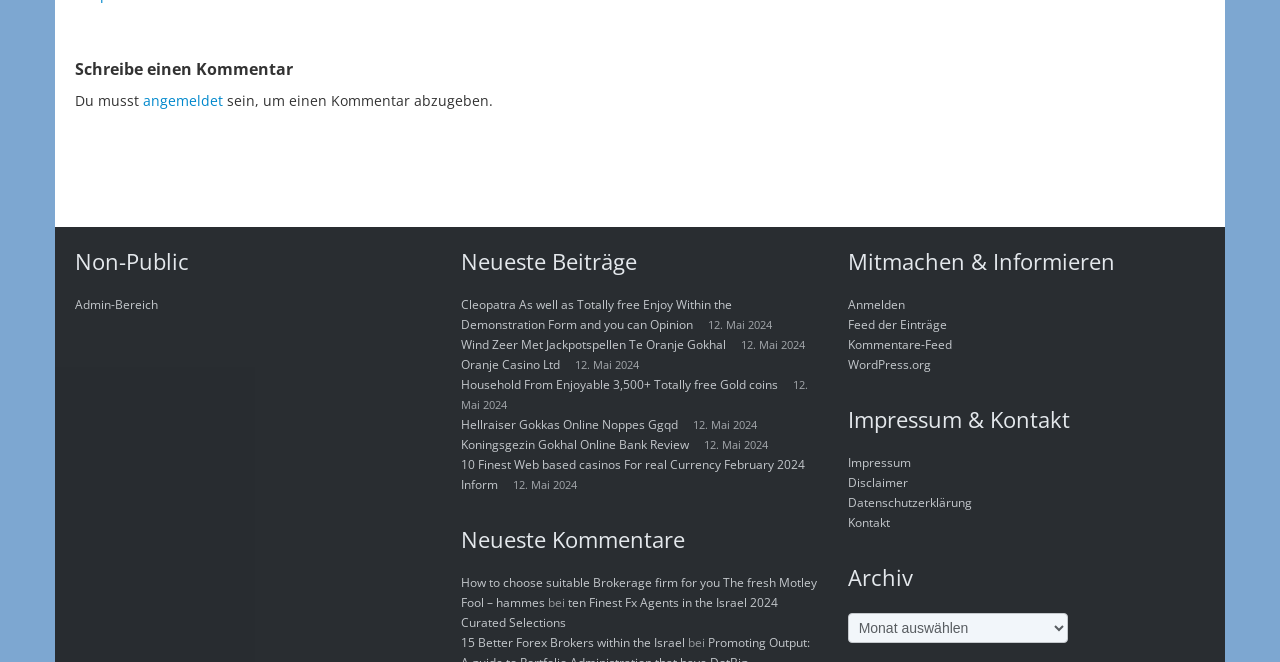Kindly determine the bounding box coordinates of the area that needs to be clicked to fulfill this instruction: "Log in".

[0.662, 0.447, 0.707, 0.473]